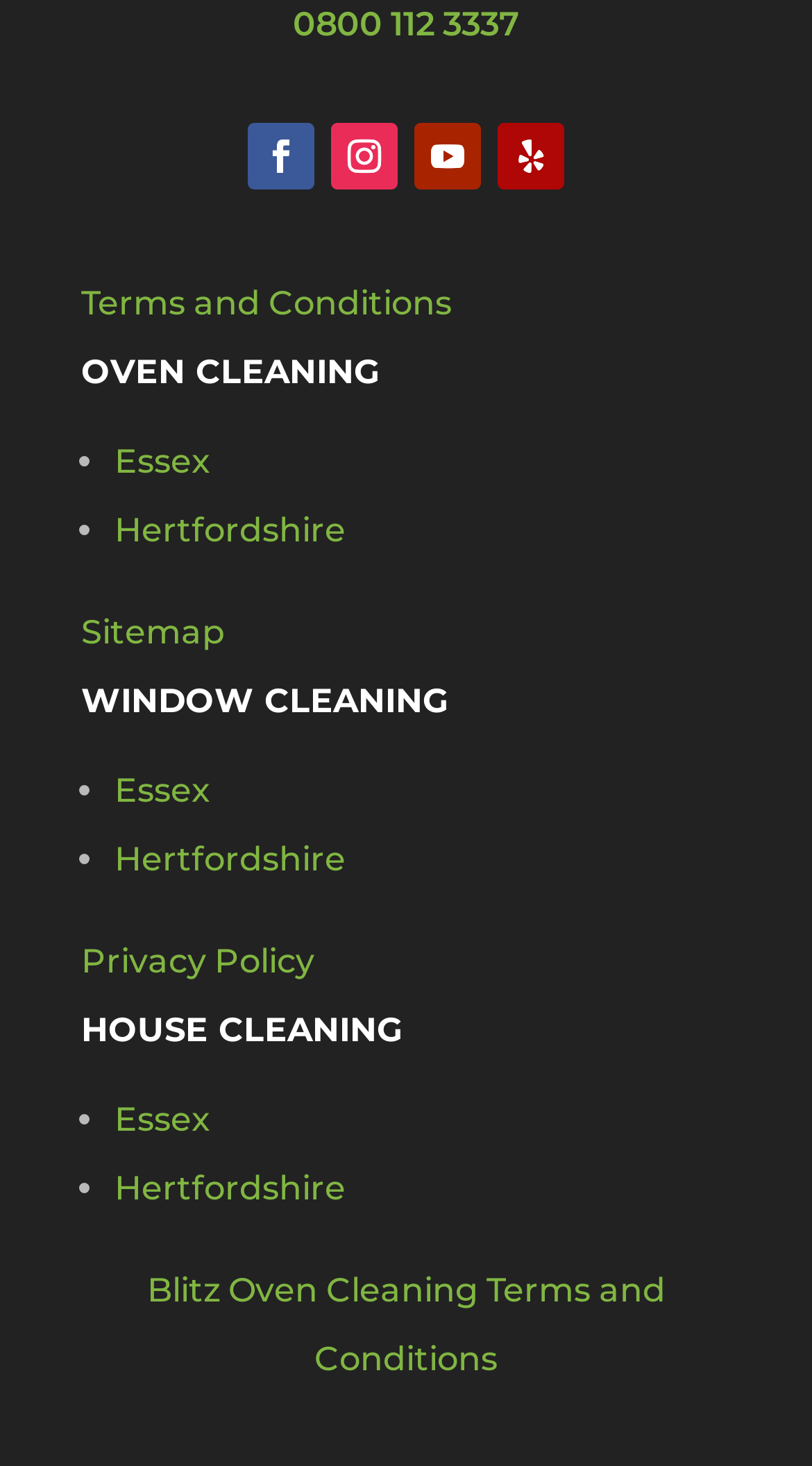Locate the bounding box coordinates of the element that should be clicked to execute the following instruction: "Call the phone number".

[0.36, 0.002, 0.64, 0.029]